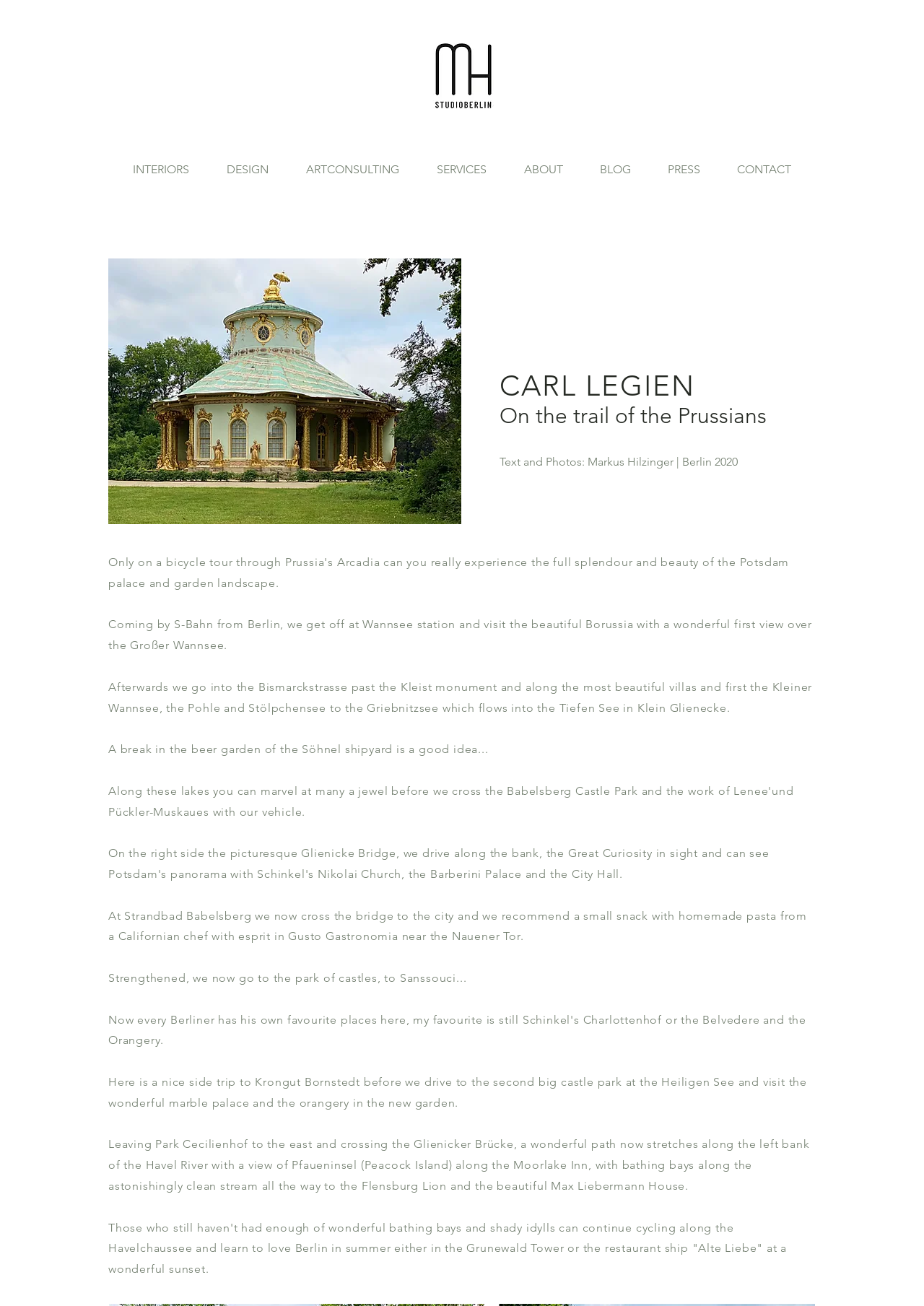What is the first location mentioned in the text?
Based on the image, provide your answer in one word or phrase.

Wannsee station